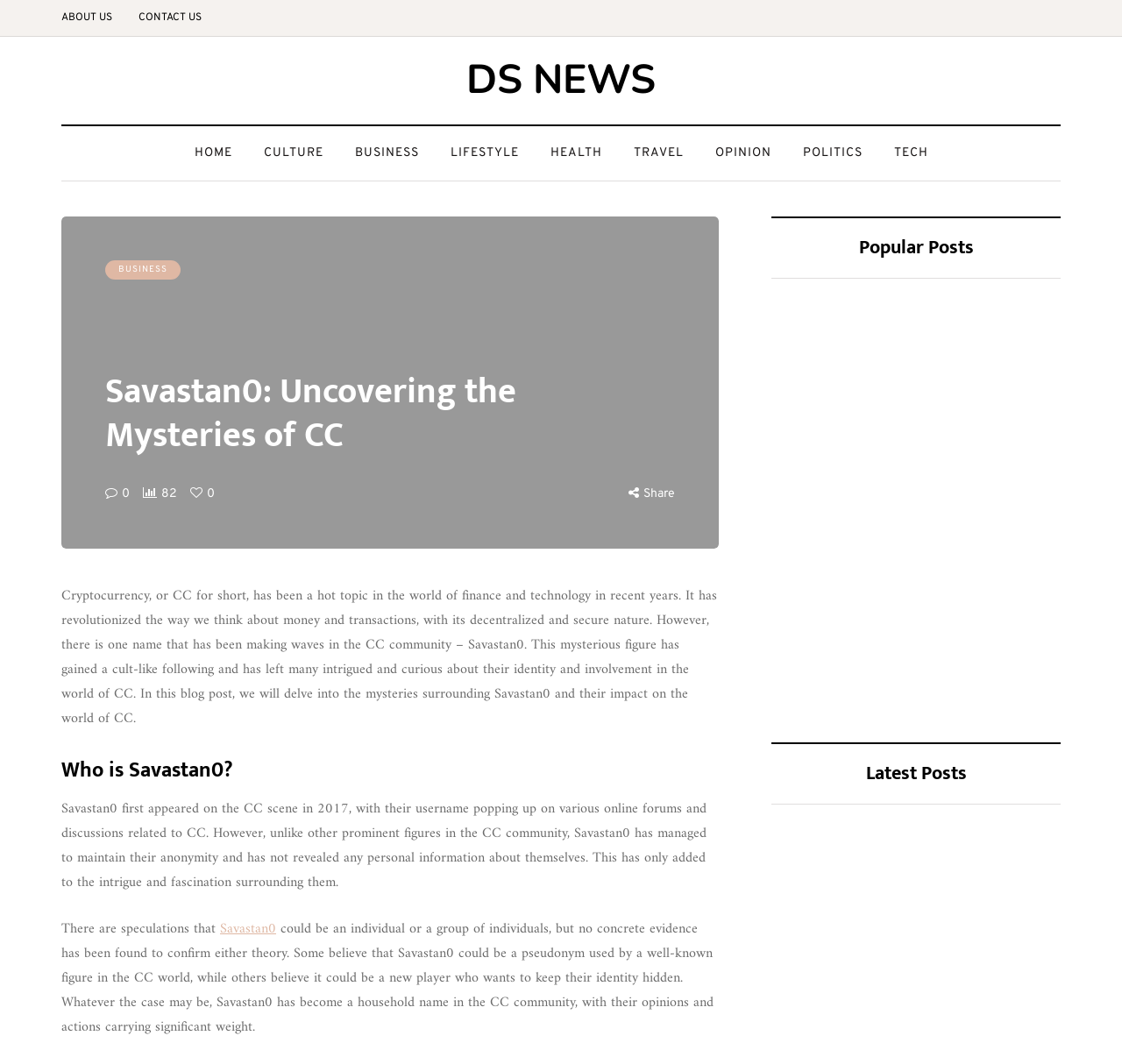What is the purpose of the 'Share' button? Analyze the screenshot and reply with just one word or a short phrase.

To share content